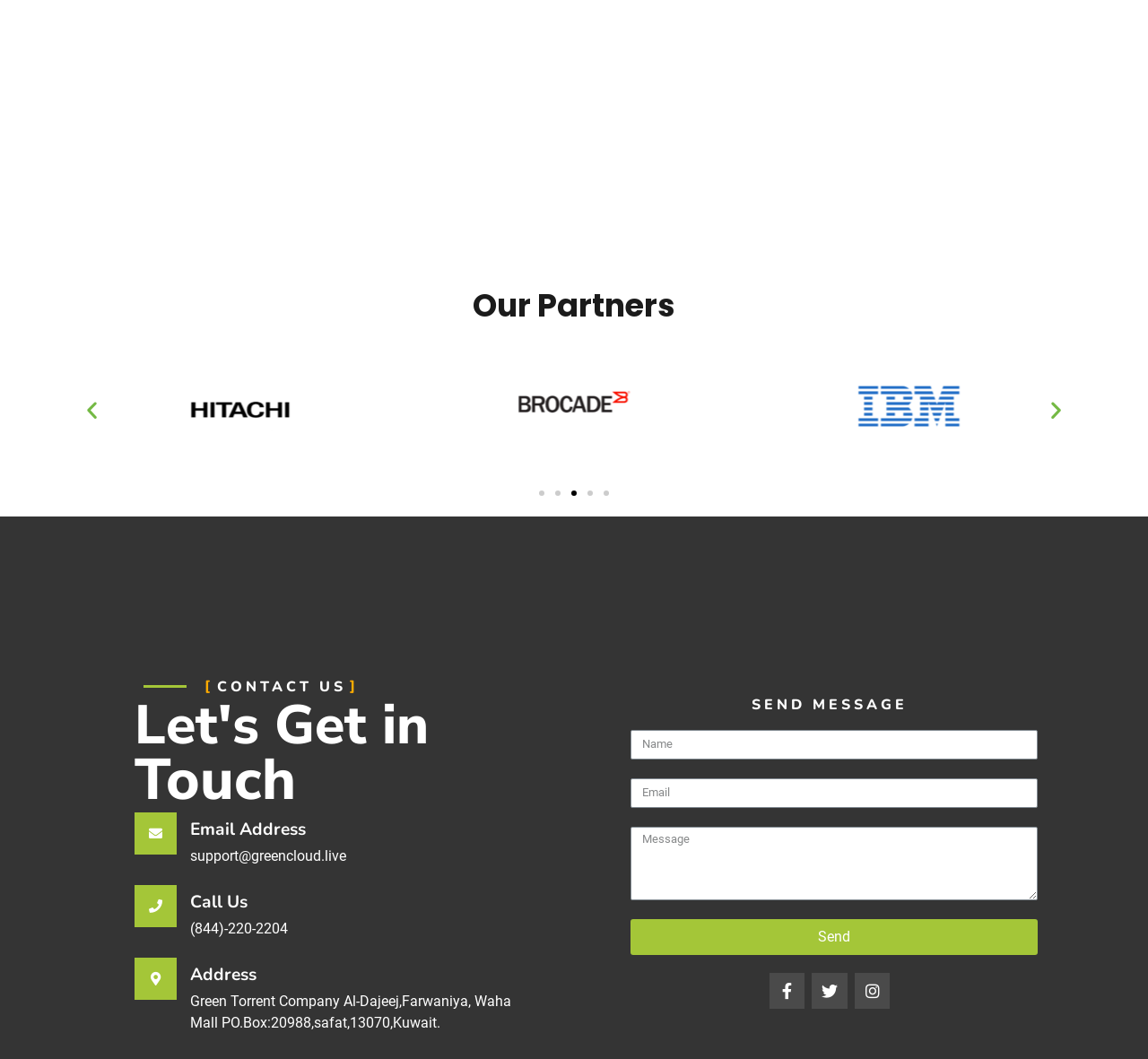Determine the bounding box coordinates of the element that should be clicked to execute the following command: "Click the 'Facebook-f' link".

[0.67, 0.919, 0.701, 0.953]